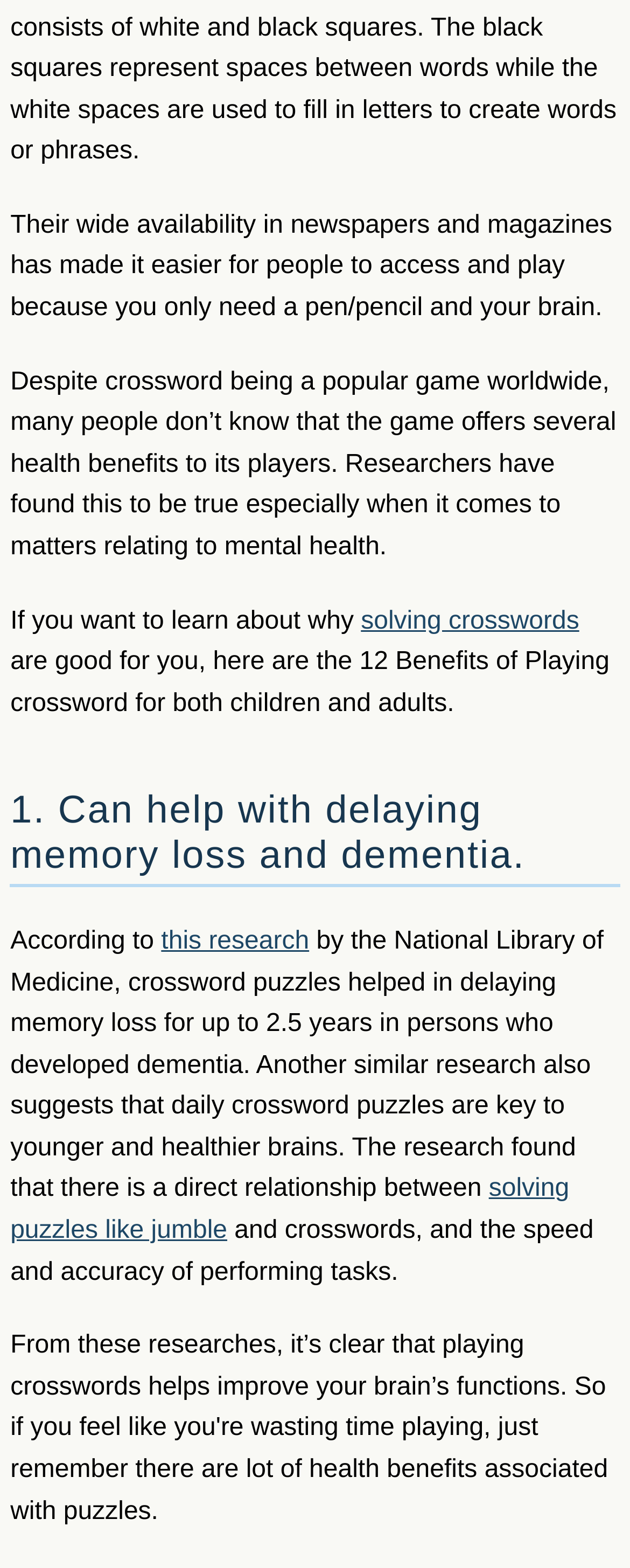From the element description: "this research", extract the bounding box coordinates of the UI element. The coordinates should be expressed as four float numbers between 0 and 1, in the order [left, top, right, bottom].

[0.256, 0.591, 0.491, 0.609]